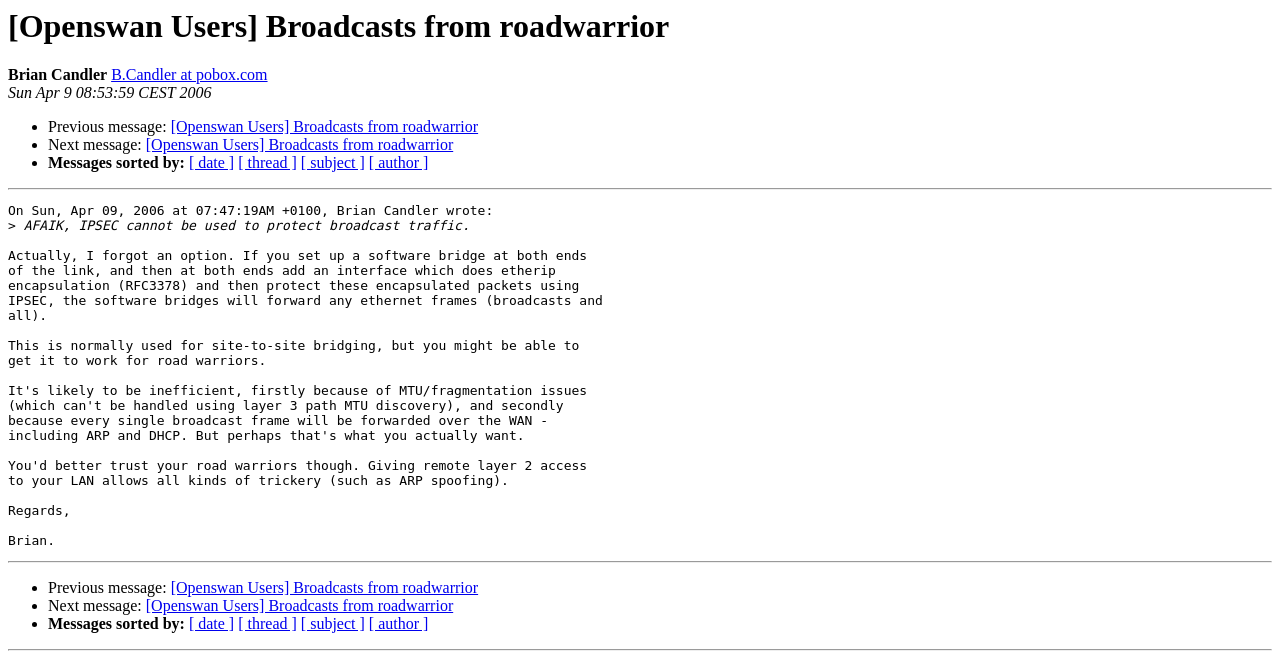Determine the bounding box for the described UI element: "[ date ]".

[0.148, 0.235, 0.183, 0.261]